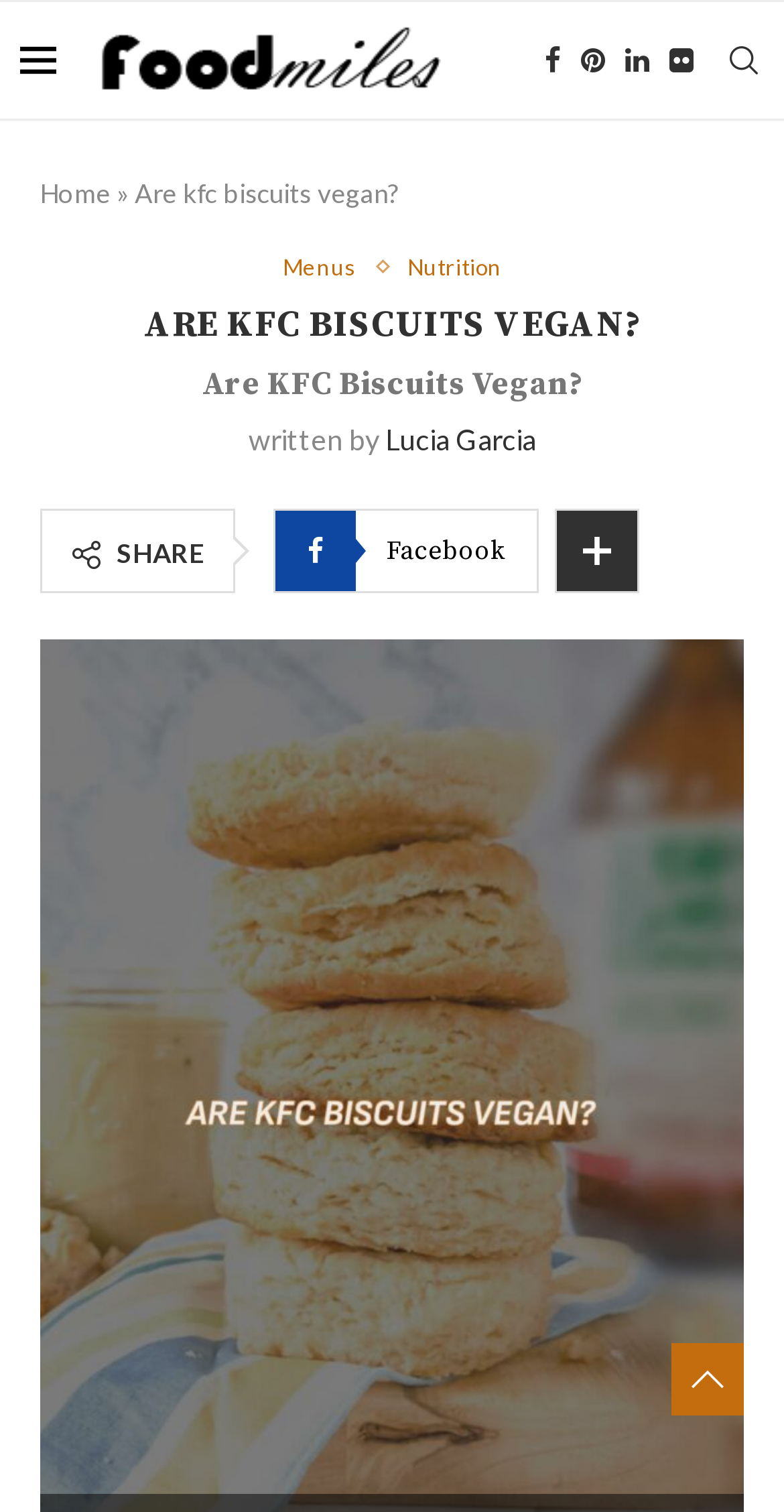Determine the bounding box coordinates of the area to click in order to meet this instruction: "Visit the Home page".

[0.051, 0.117, 0.141, 0.138]